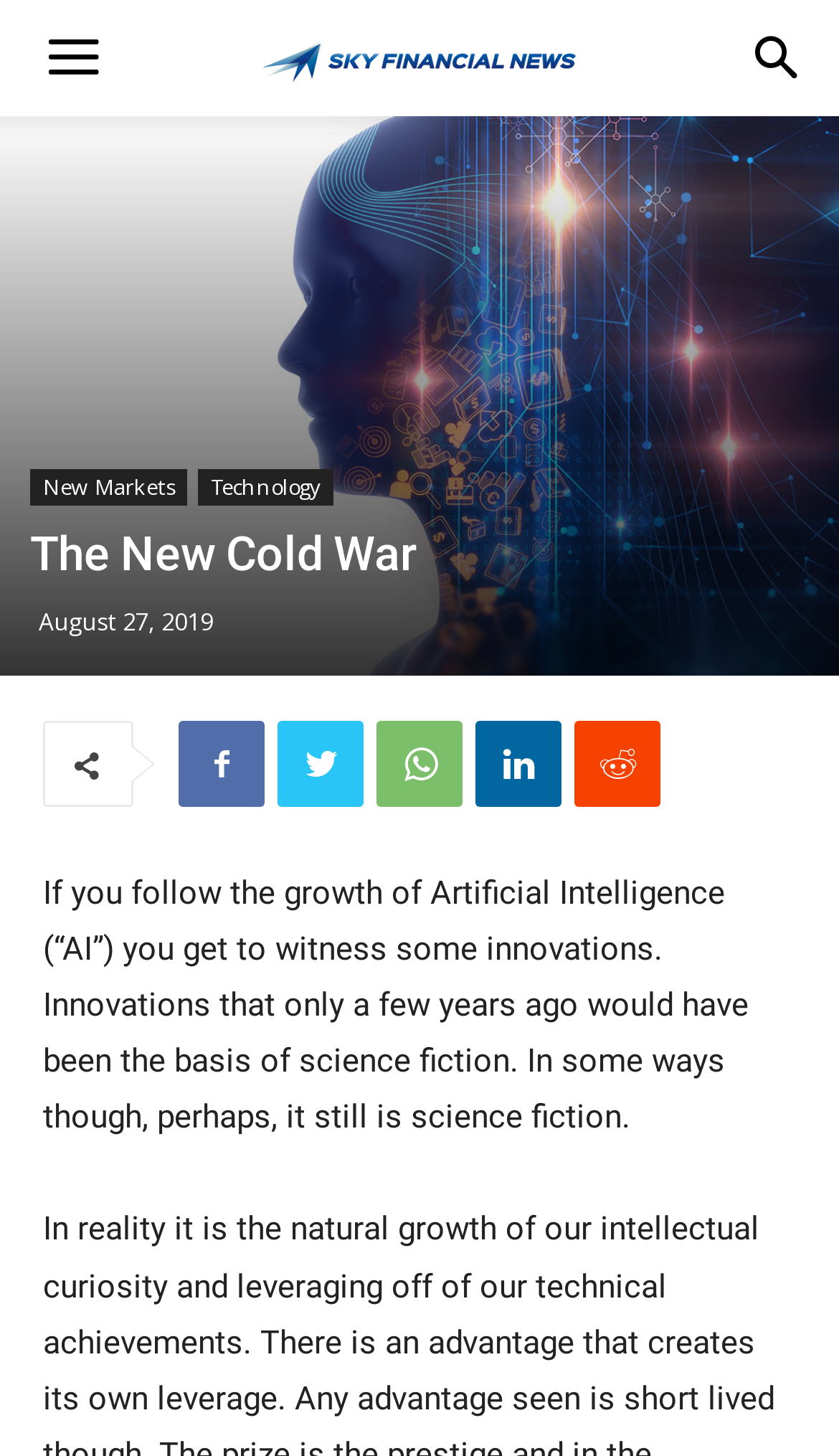Identify the bounding box coordinates for the UI element described by the following text: "New Markets". Provide the coordinates as four float numbers between 0 and 1, in the format [left, top, right, bottom].

[0.036, 0.322, 0.223, 0.347]